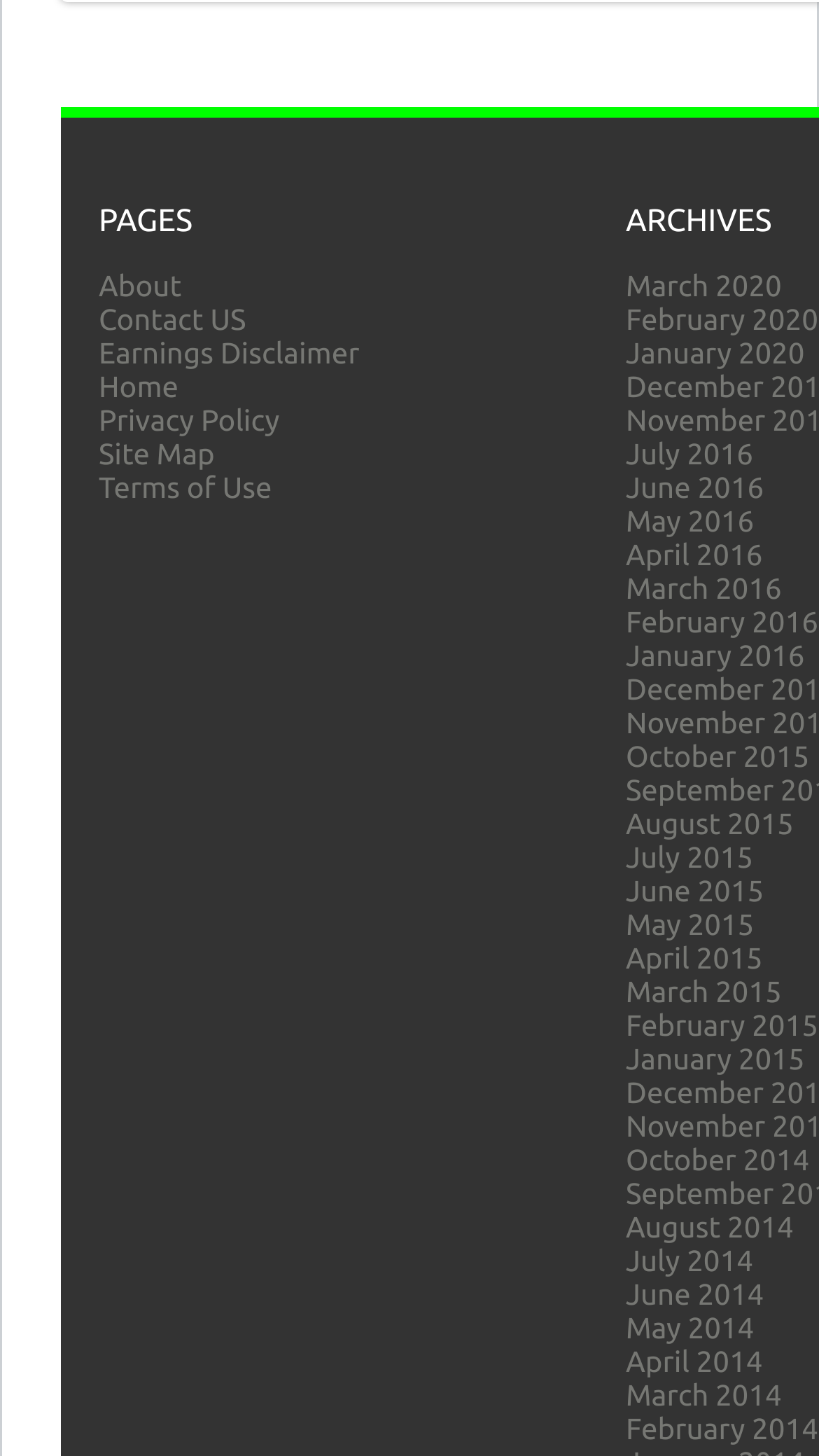Respond with a single word or phrase:
What is the first link in the top-left section?

About